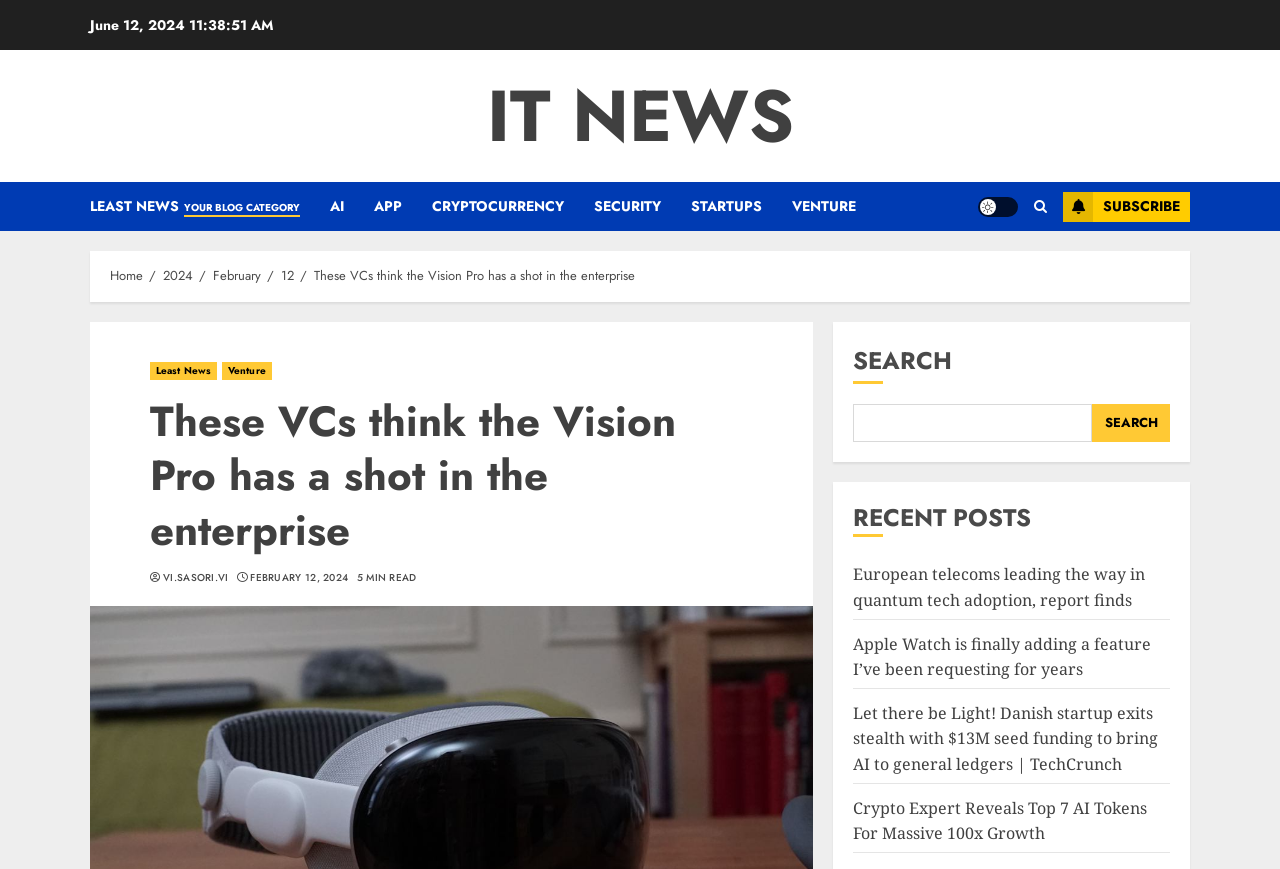Refer to the screenshot and give an in-depth answer to this question: What is the purpose of the button at the top right corner?

I found the purpose of the button by looking at the link element at the top right corner, which has the text 'Light/Dark Button'. This suggests that the button is used to toggle between light and dark modes.